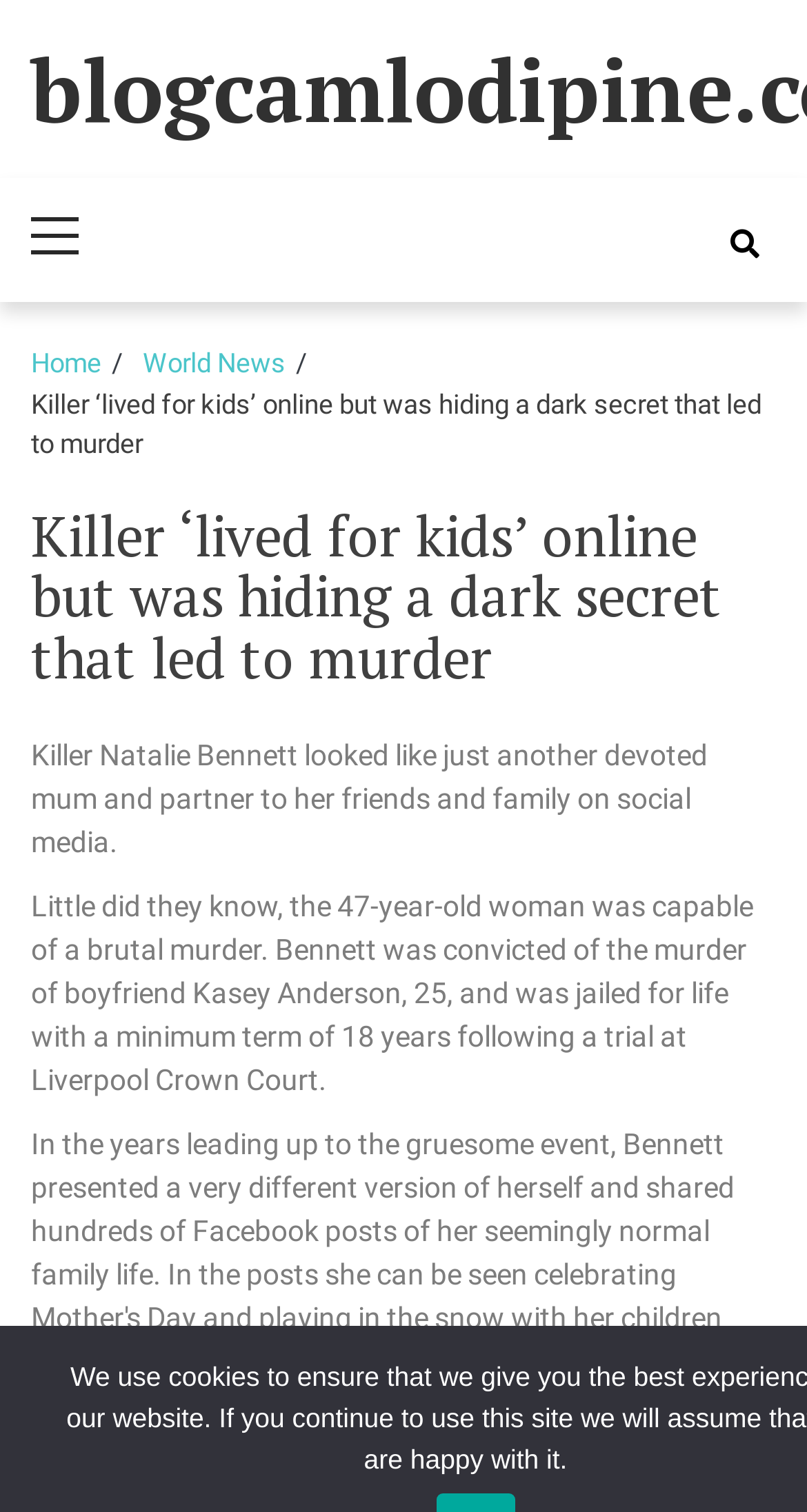Please find the bounding box coordinates (top-left x, top-left y, bottom-right x, bottom-right y) in the screenshot for the UI element described as follows: World News

[0.177, 0.23, 0.354, 0.251]